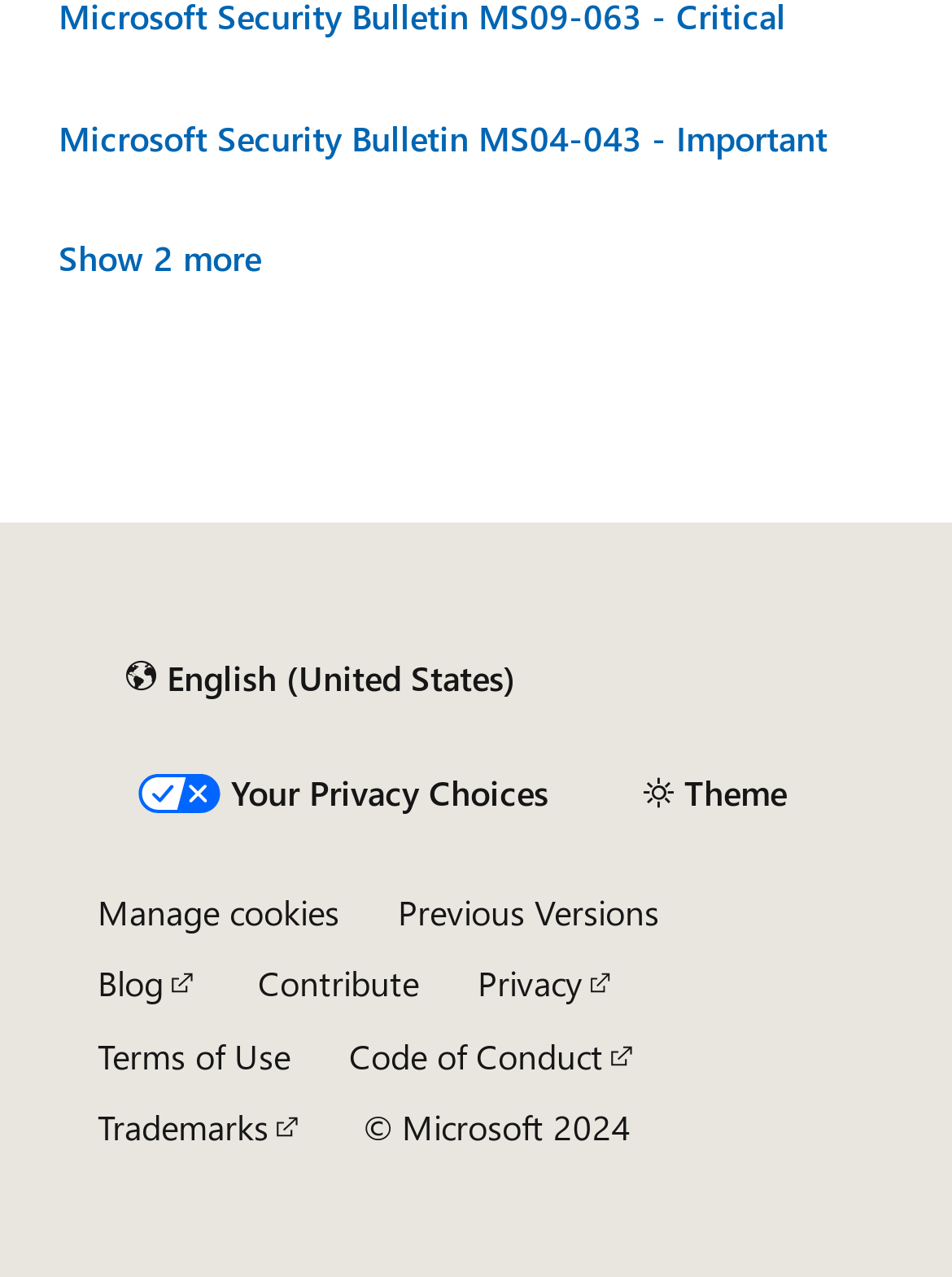What is the theme button's initial state?
Refer to the screenshot and respond with a concise word or phrase.

Not expanded